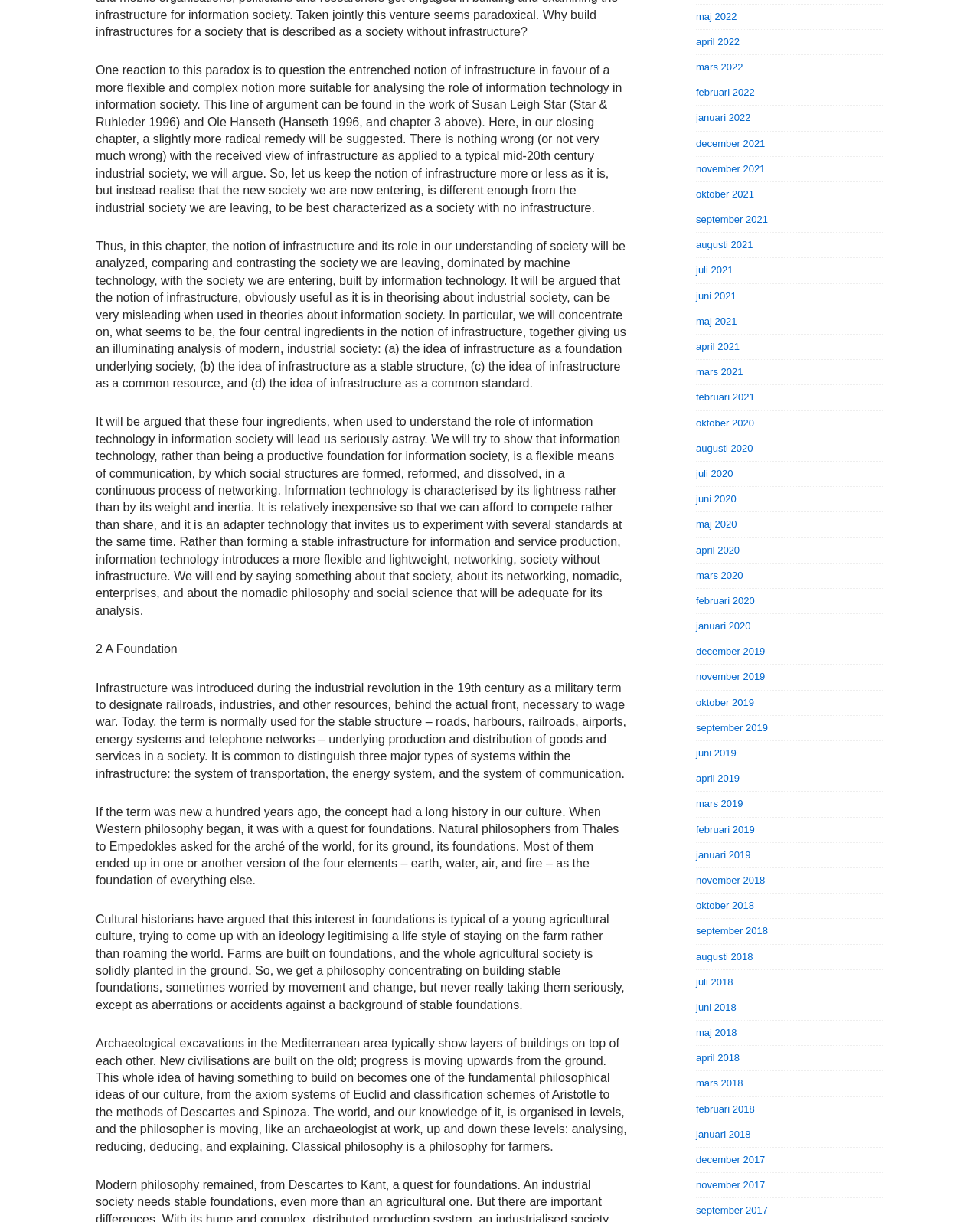Respond with a single word or short phrase to the following question: 
What is the main topic of this chapter?

Infrastructure